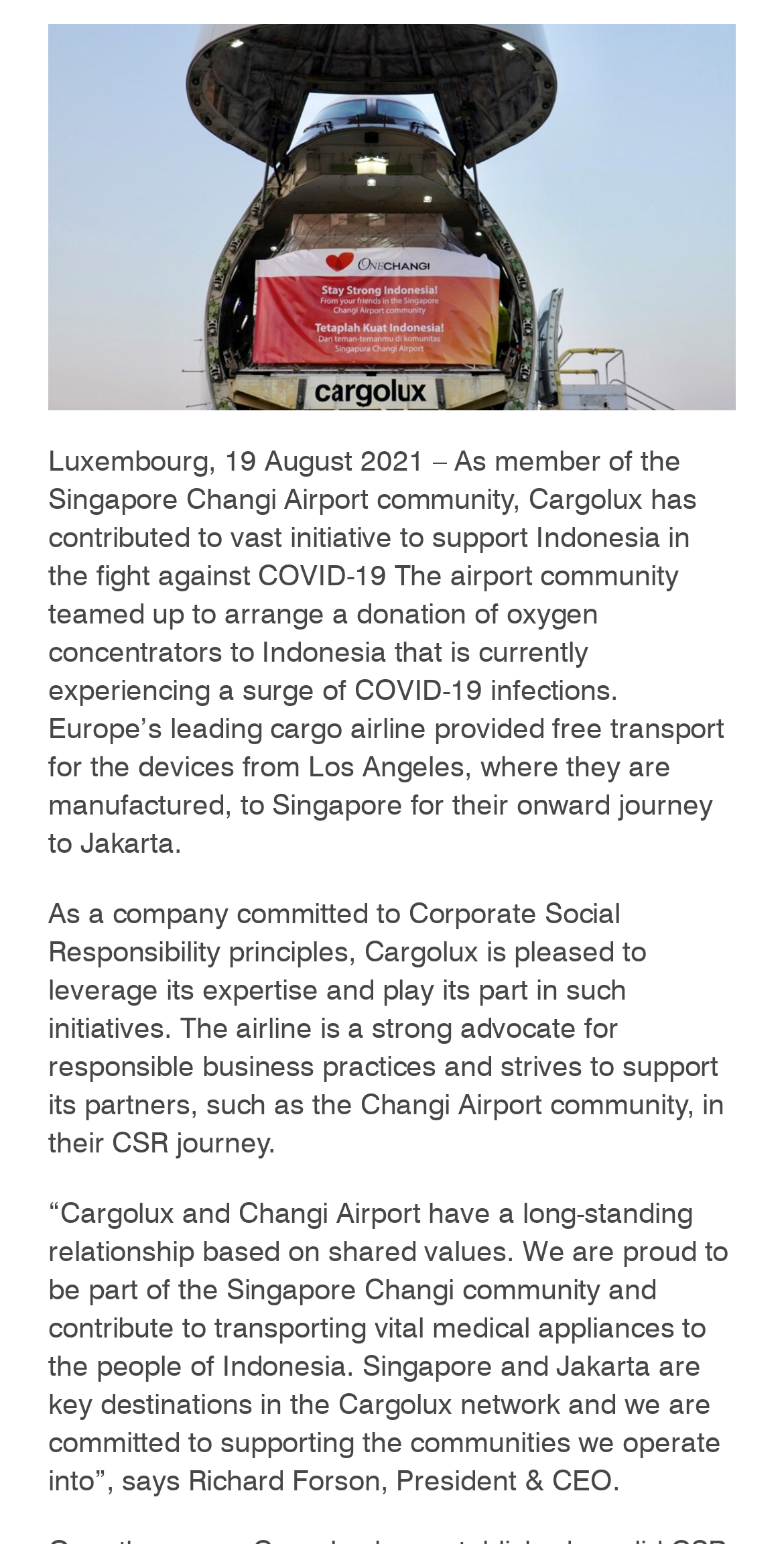Please find the bounding box for the UI component described as follows: "Maintenance Services".

[0.062, 0.529, 0.371, 0.548]